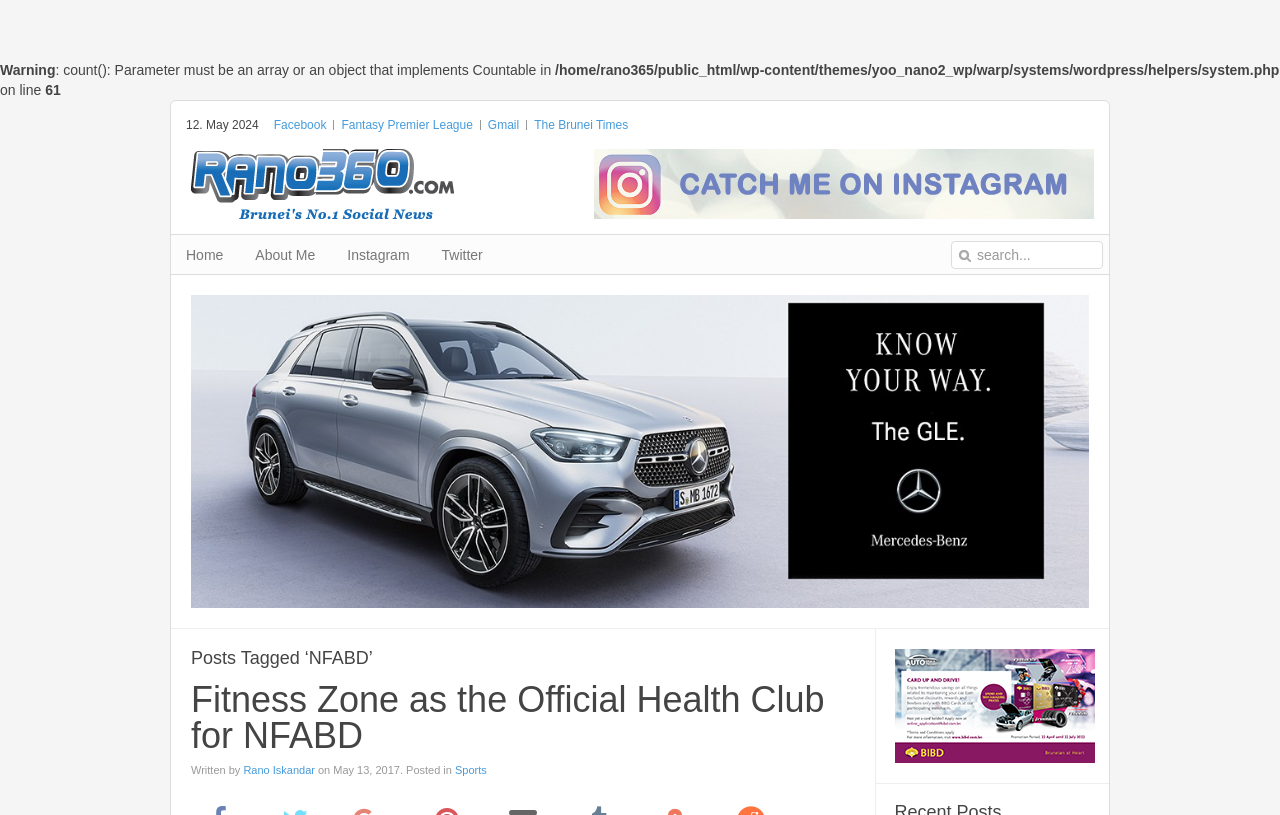Determine the bounding box coordinates for the element that should be clicked to follow this instruction: "Visit Facebook". The coordinates should be given as four float numbers between 0 and 1, in the format [left, top, right, bottom].

[0.214, 0.142, 0.255, 0.164]